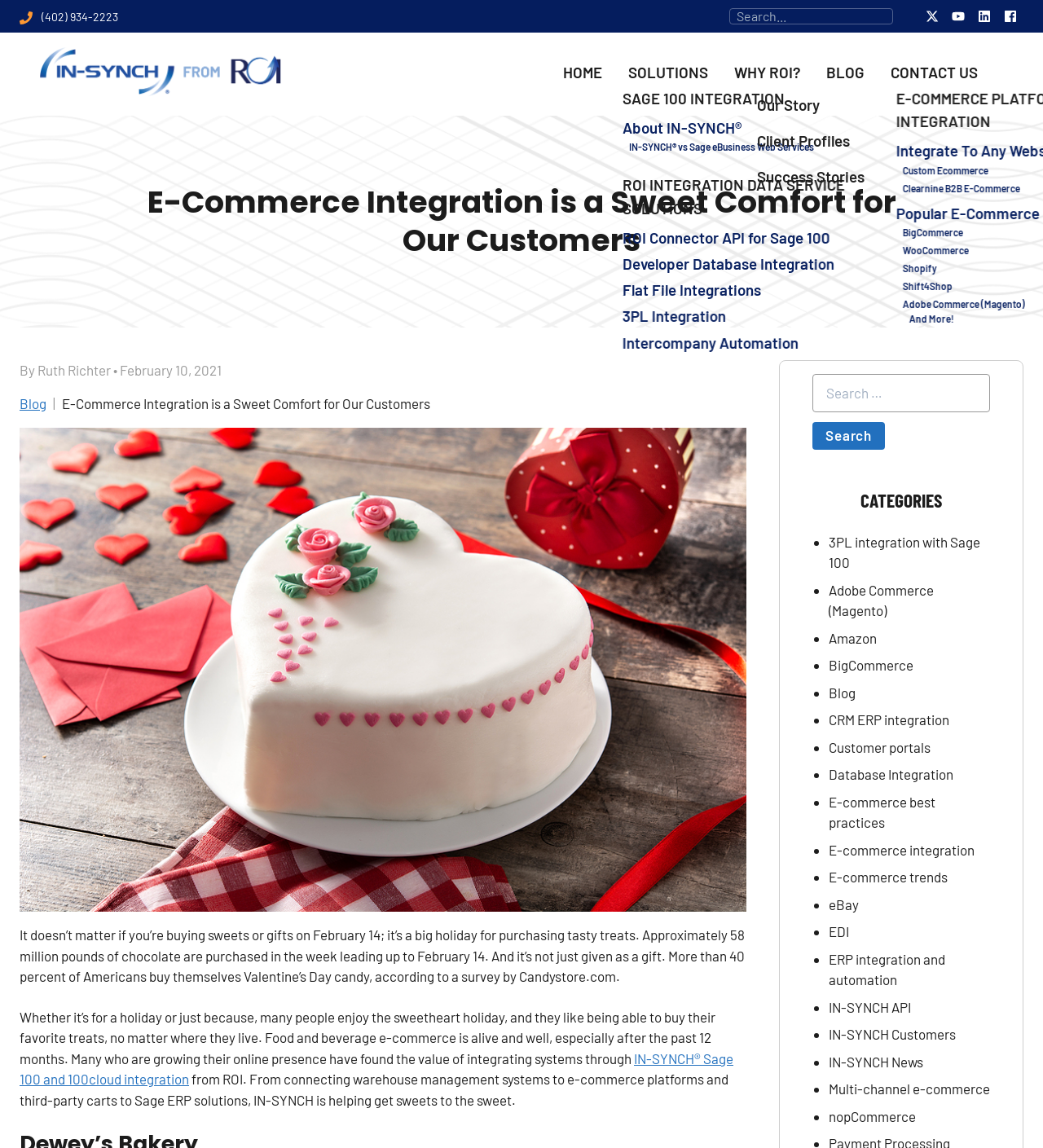Identify the bounding box coordinates for the element you need to click to achieve the following task: "Search for something". The coordinates must be four float values ranging from 0 to 1, formatted as [left, top, right, bottom].

[0.699, 0.007, 0.856, 0.021]